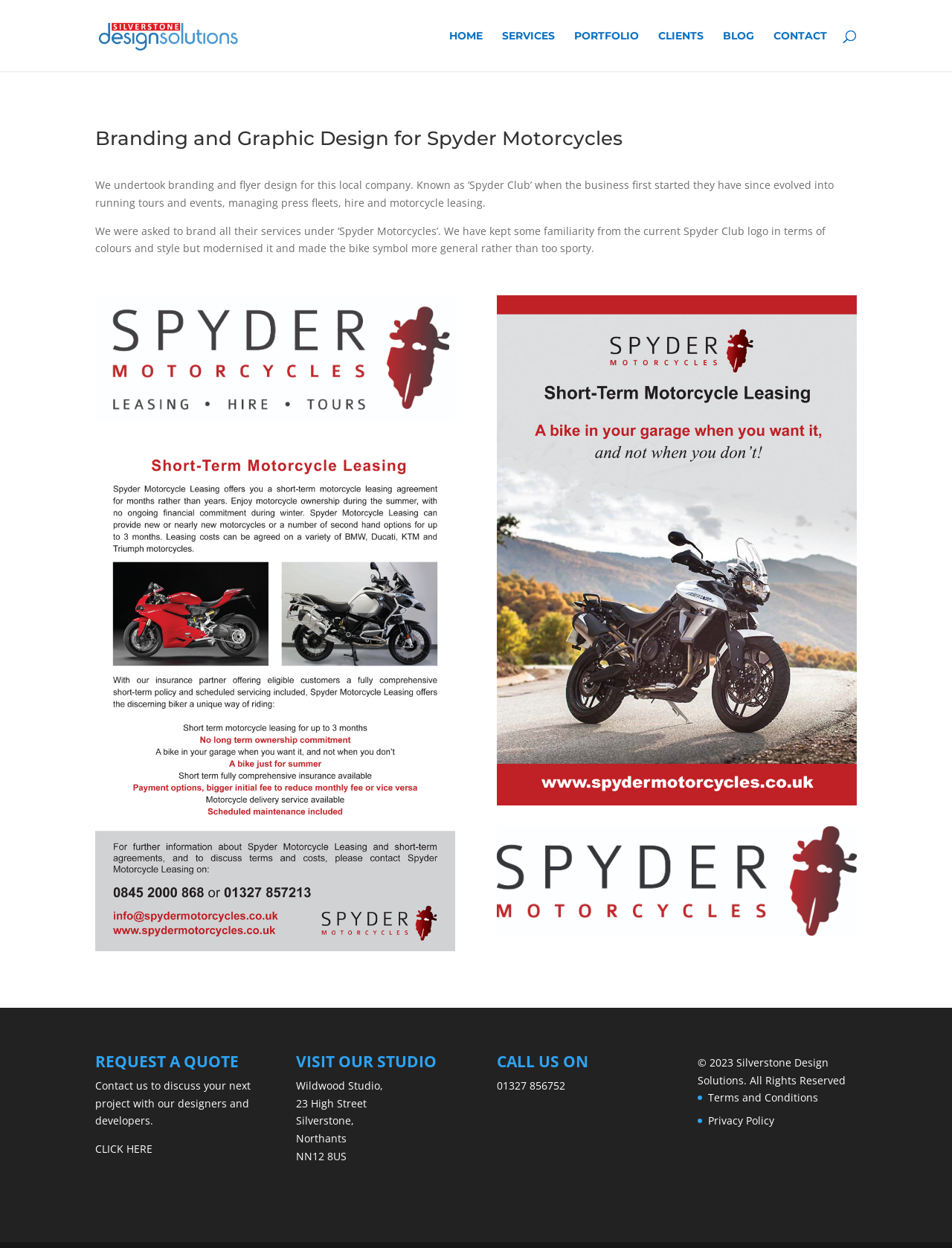Please provide a comprehensive answer to the question based on the screenshot: What is the company name of the logo design?

I found the company name by looking at the top-left corner of the webpage, where there is a link with the text 'Silverstone Design Solutions'. This link is likely the company name and logo.